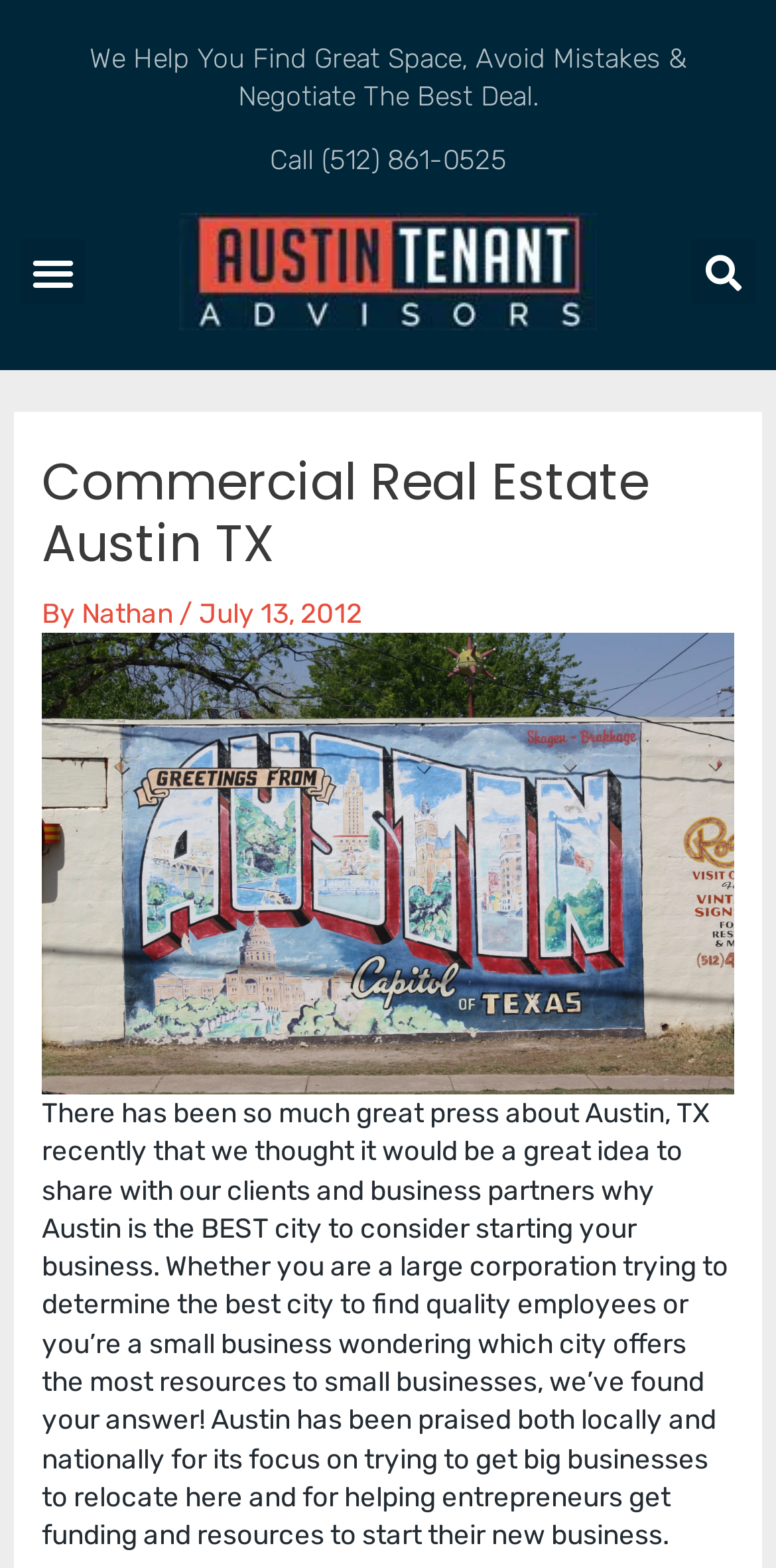Reply to the question with a single word or phrase:
What is the phone number to call for assistance?

(512) 861-0525